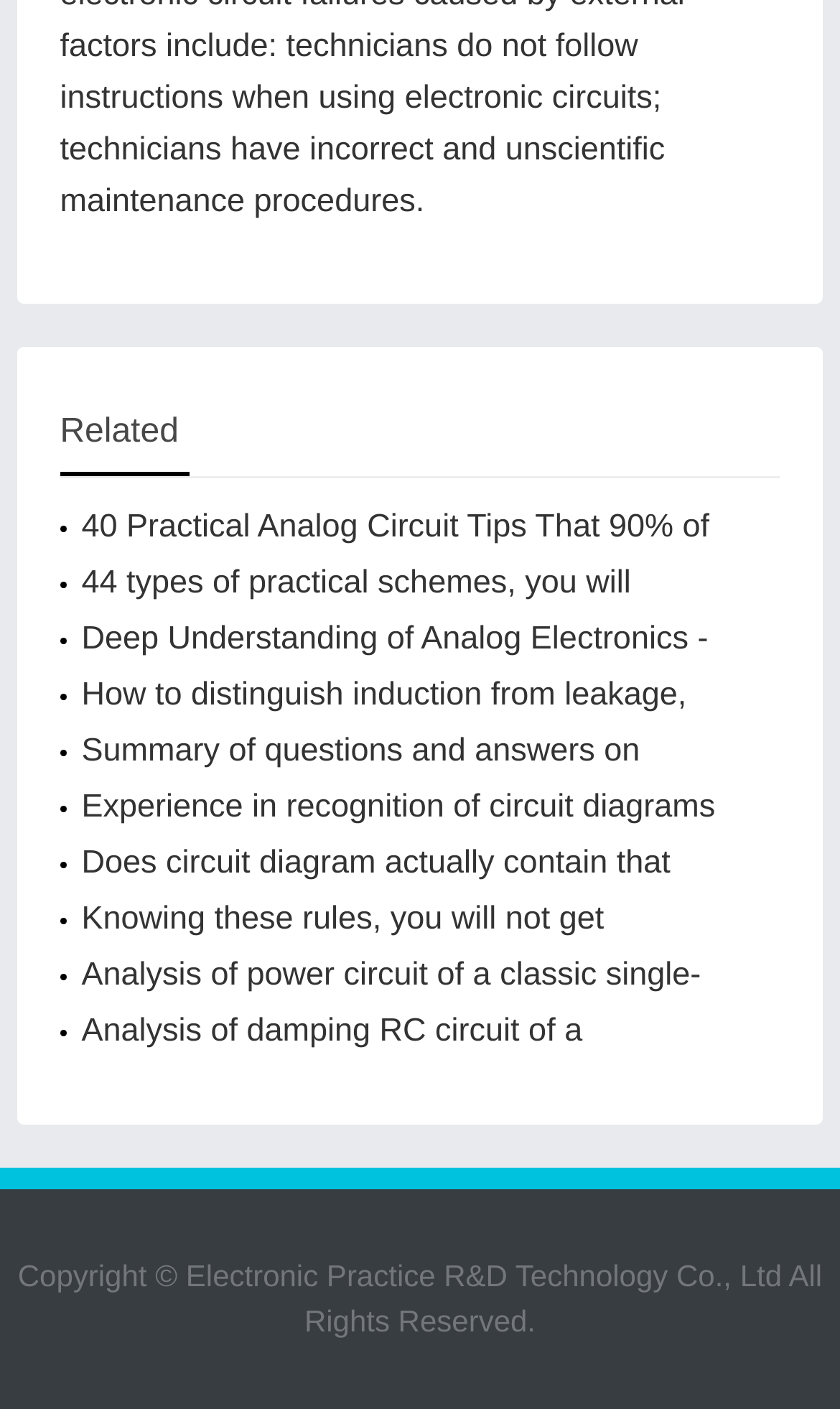What is the category of the links on the webpage?
Give a detailed explanation using the information visible in the image.

The webpage contains multiple links with titles related to analog electronics, such as '40 Practical Analog Circuit Tips', 'Deep Understanding of Analog Electronics', and 'Analysis of power circuit of a classic single-chip microcomputer'. This suggests that the category of the links on the webpage is analog electronics.